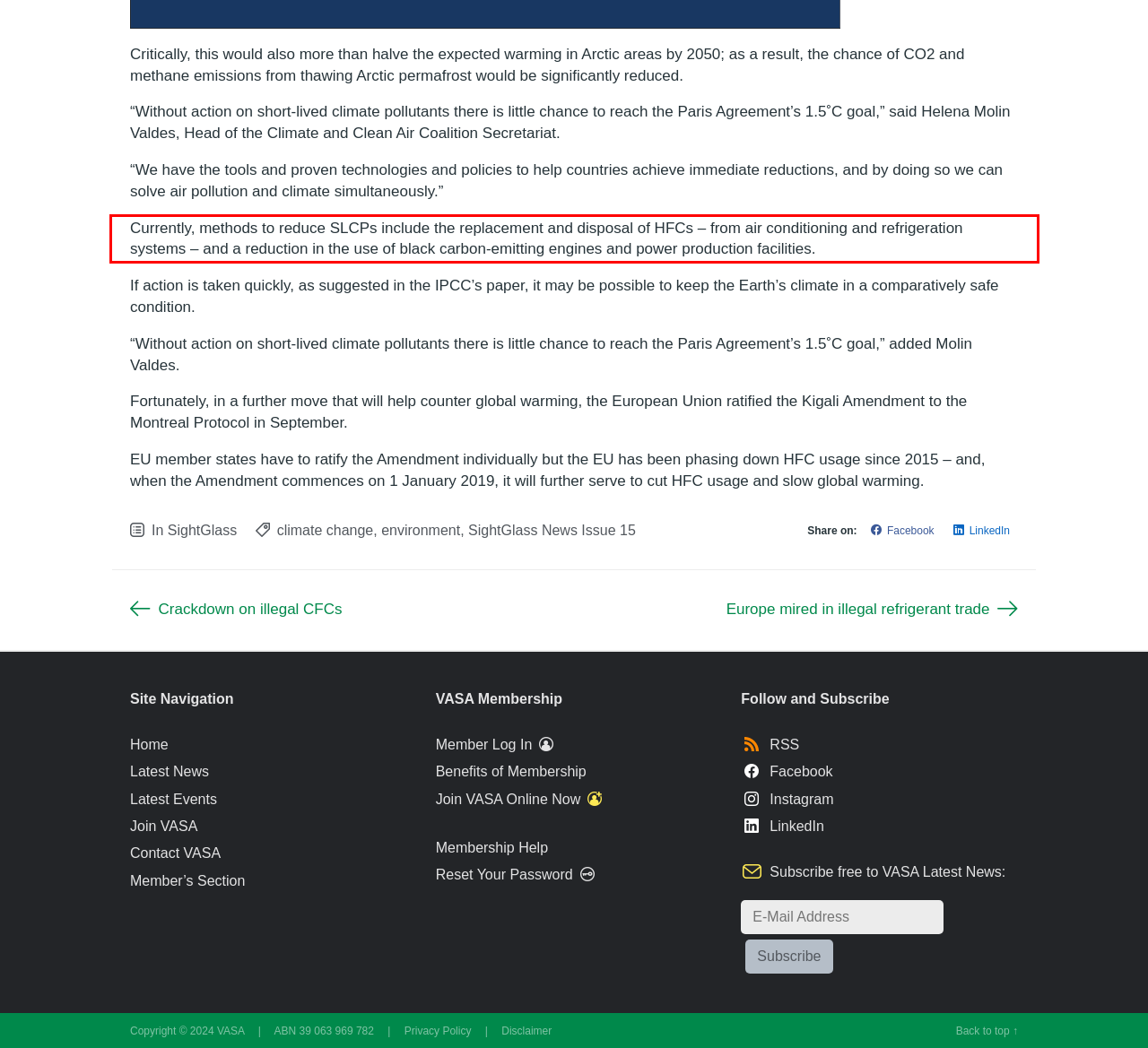Given a screenshot of a webpage containing a red rectangle bounding box, extract and provide the text content found within the red bounding box.

Currently, methods to reduce SLCPs include the replacement and disposal of HFCs – from air conditioning and refrigeration systems – and a reduction in the use of black carbon-emitting engines and power production facilities.